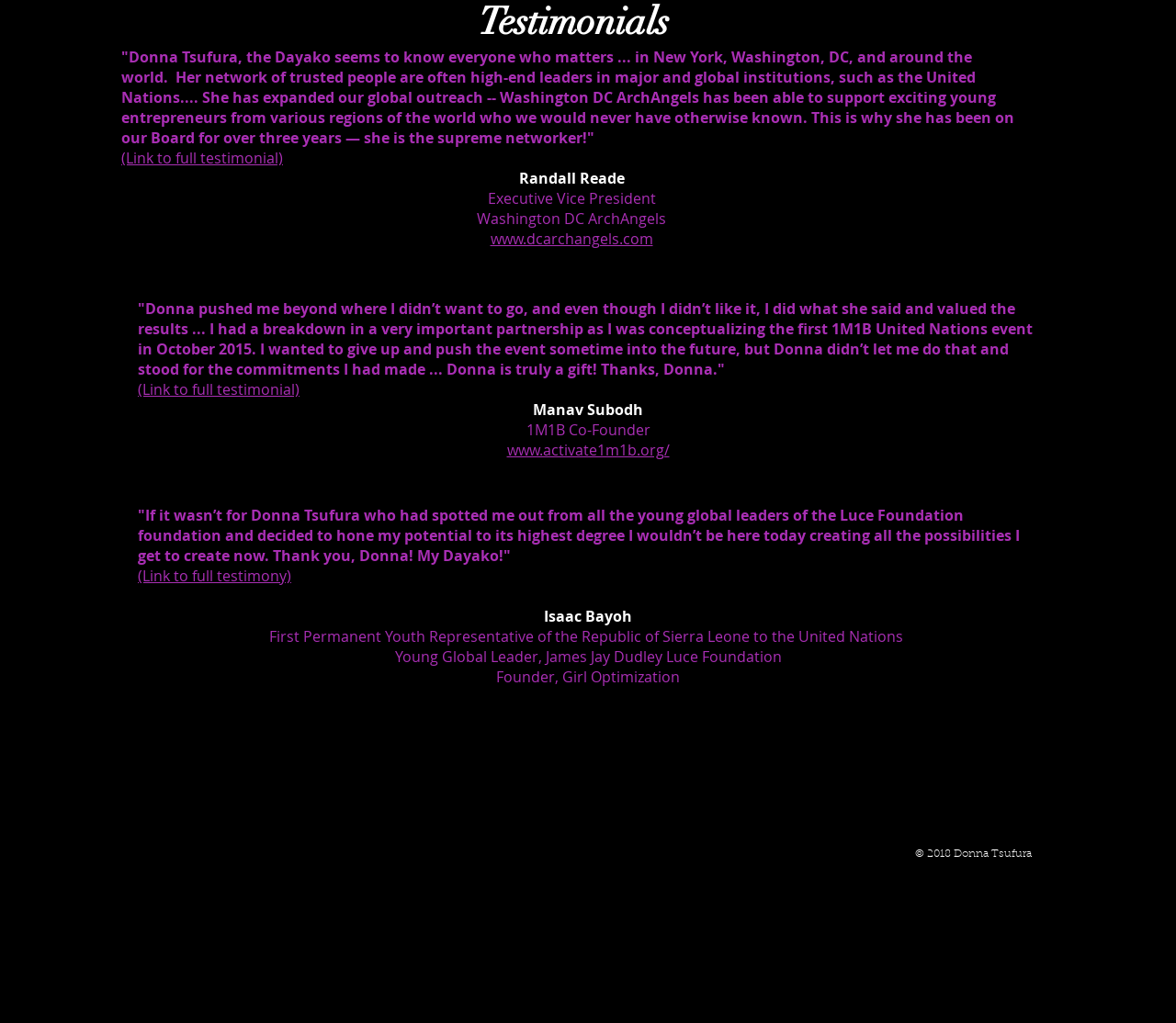Locate the UI element described as follows: "aria-label="Facebook Social Icon"". Return the bounding box coordinates as four float numbers between 0 and 1 in the order [left, top, right, bottom].

[0.811, 0.726, 0.847, 0.768]